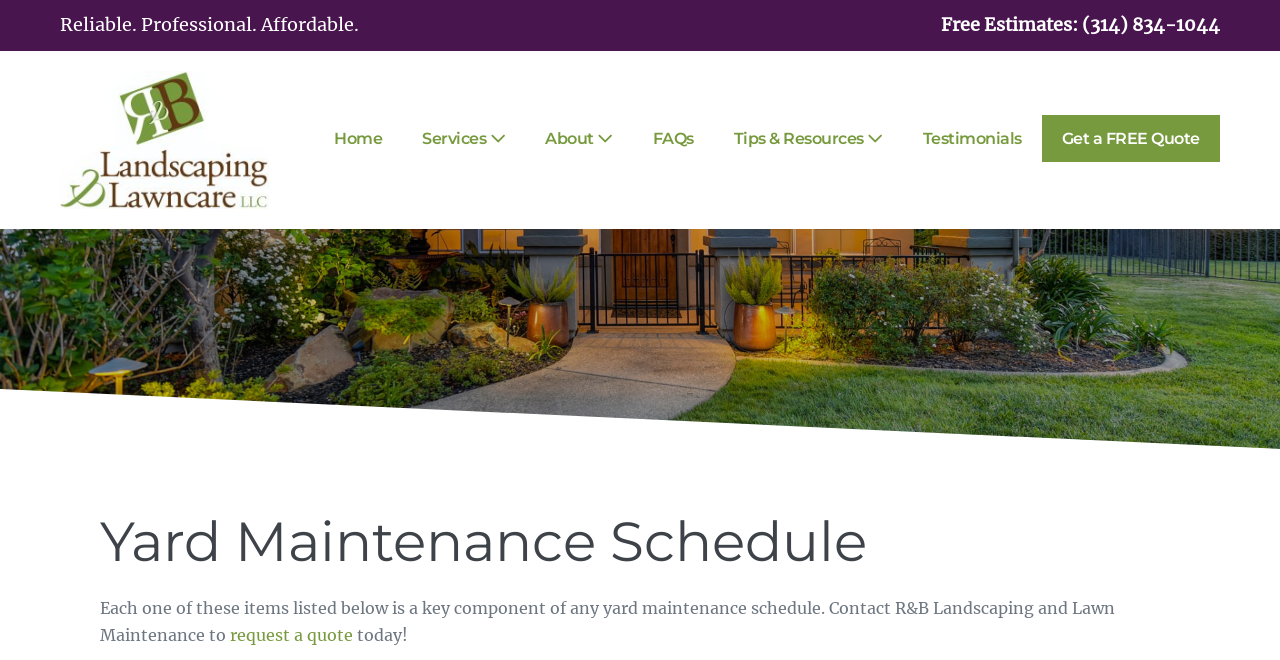Extract the main title from the webpage and generate its text.

Yard Maintenance Schedule